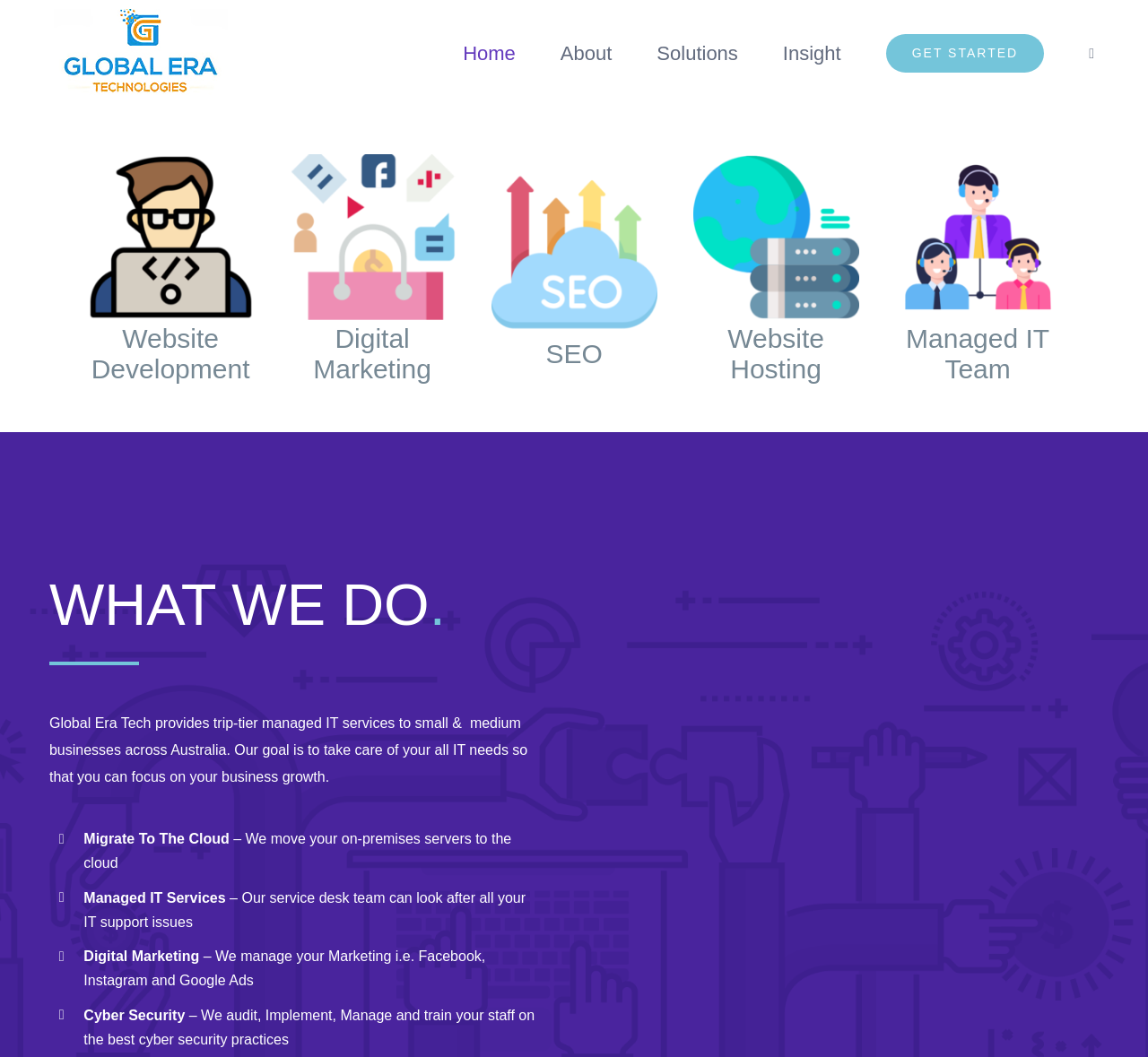What is the company's service for migrating servers?
Please give a detailed and elaborate answer to the question.

I found the service by reading the text description on the webpage, which states 'Migrate To The Cloud – We move your on-premises servers to the cloud'.